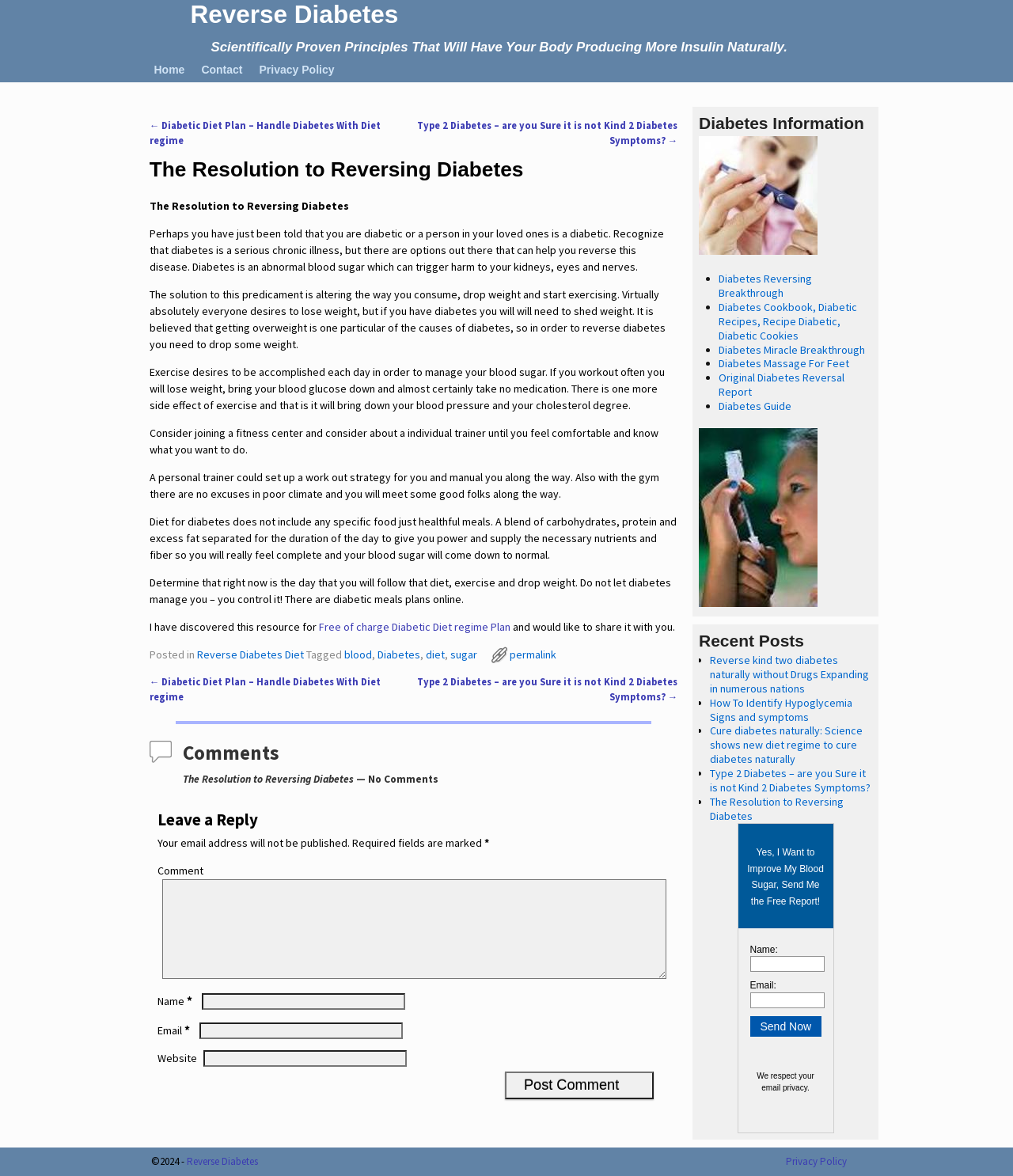Identify the bounding box for the given UI element using the description provided. Coordinates should be in the format (top-left x, top-left y, bottom-right x, bottom-right y) and must be between 0 and 1. Here is the description: blood

[0.34, 0.55, 0.367, 0.562]